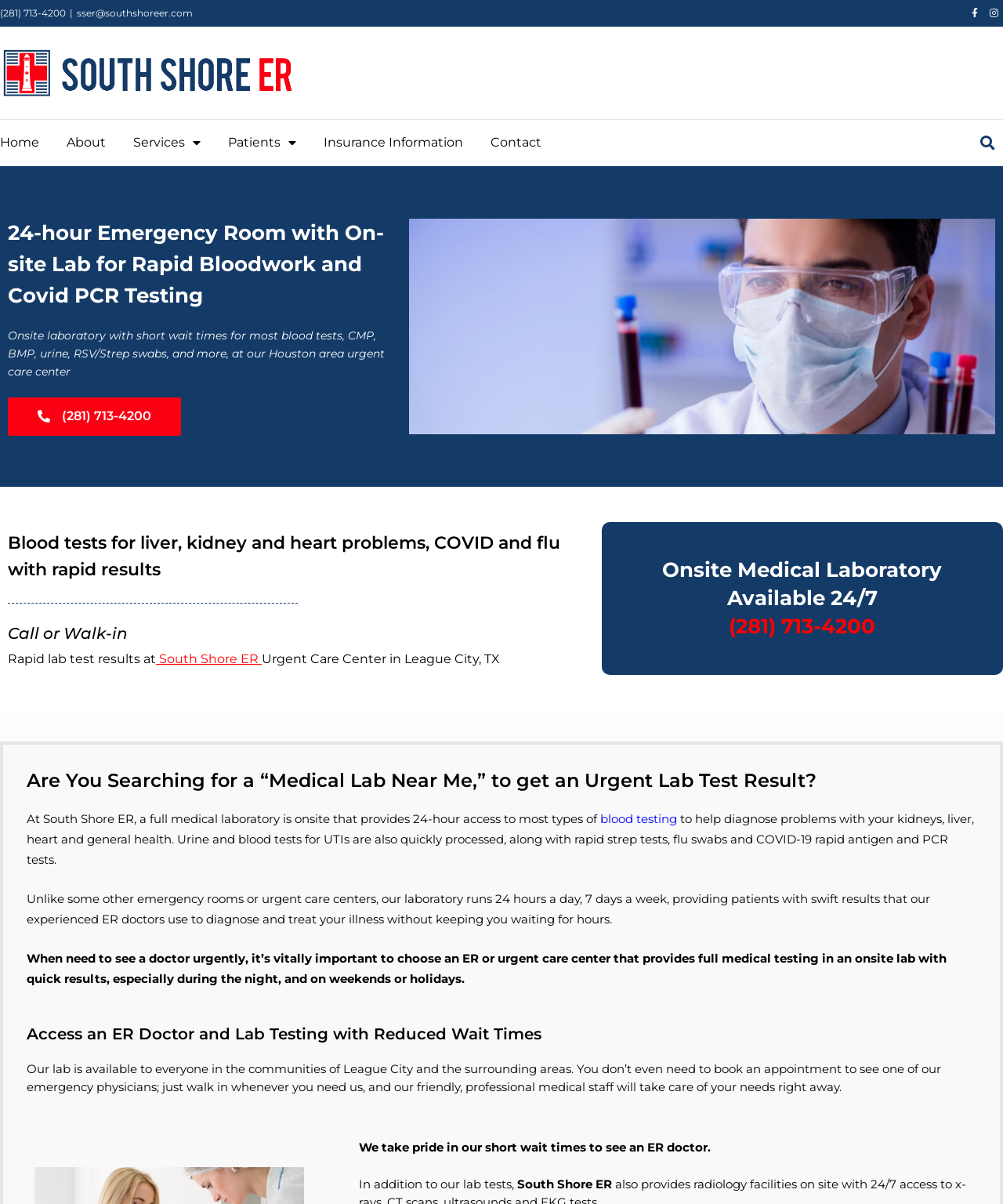What types of tests are available at the onsite laboratory?
Please use the image to provide an in-depth answer to the question.

I found this information by reading the meta description of the webpage, which mentions the types of tests available at the onsite laboratory. This information is also repeated in the middle of the webpage.